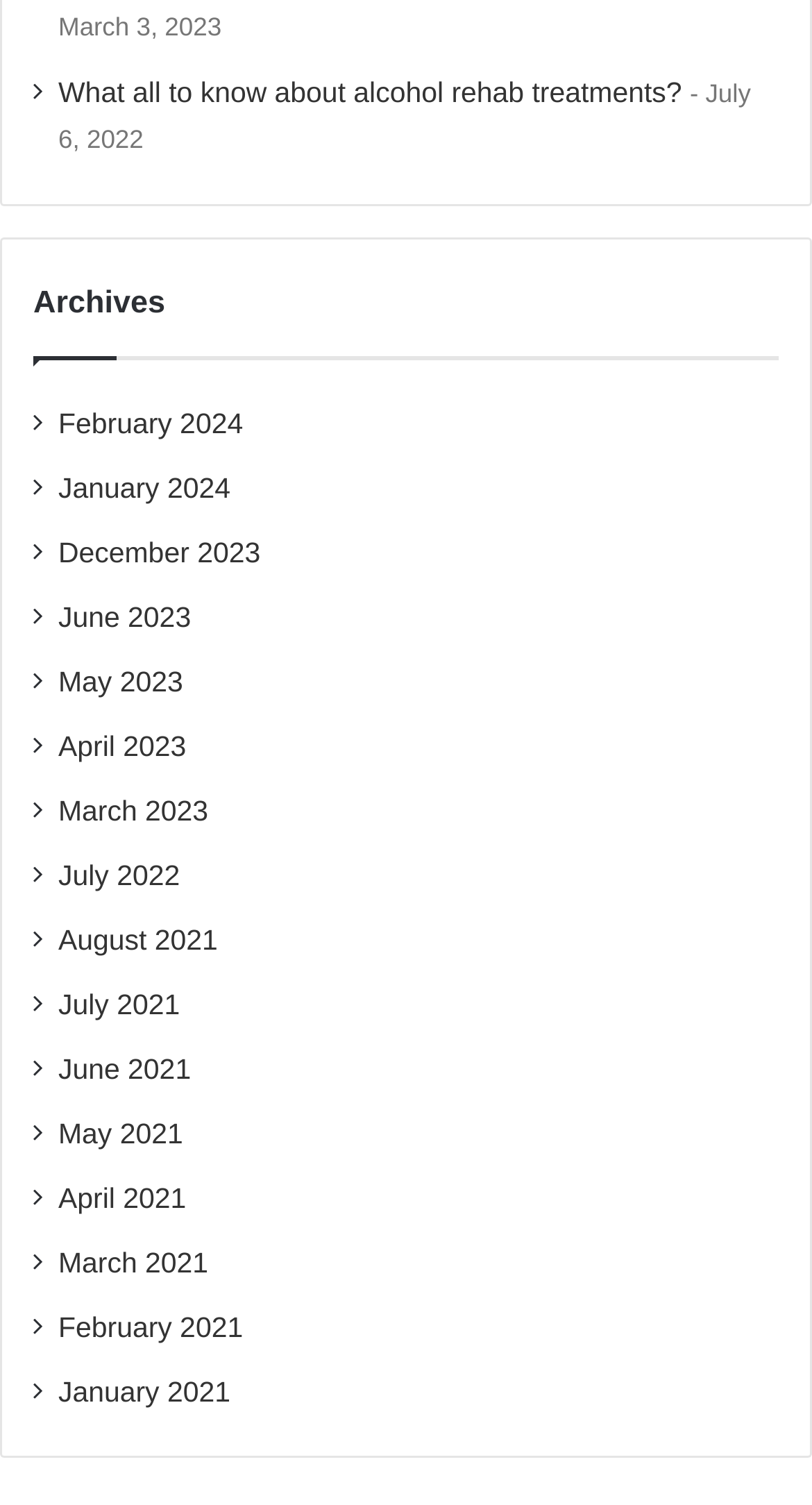What is the latest date mentioned on the webpage?
Refer to the image and provide a detailed answer to the question.

I found the latest date mentioned on the webpage by looking at the topmost date mentioned, which is 'March 3, 2023'.